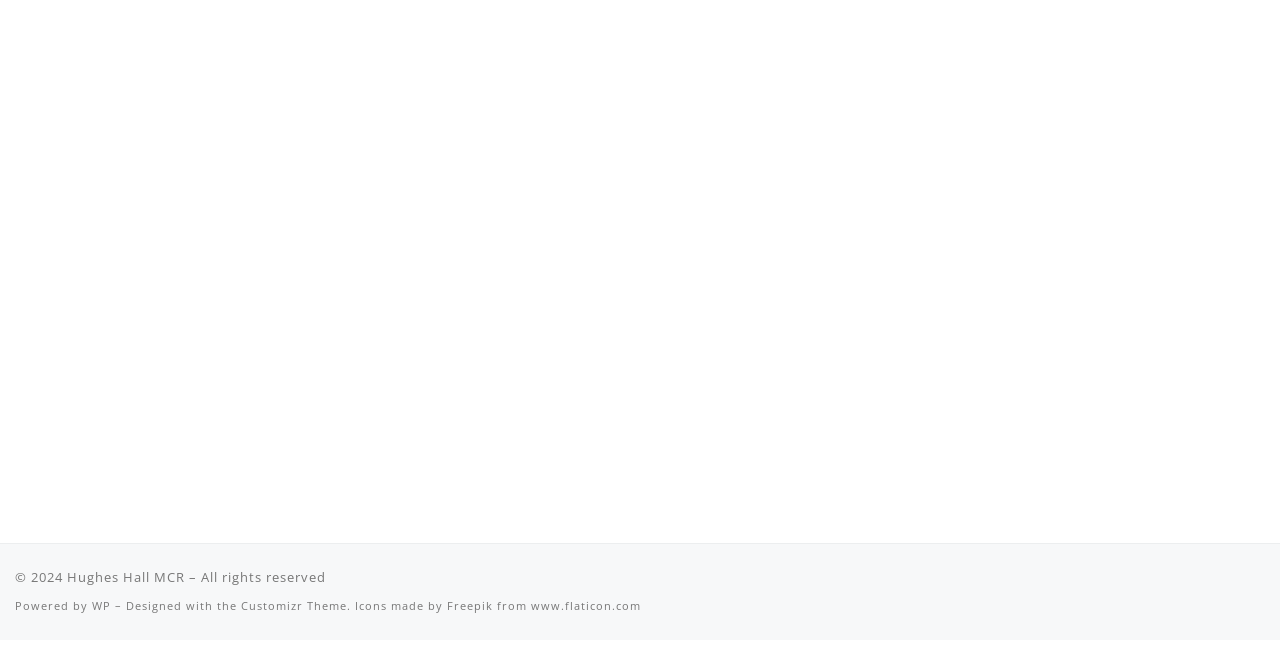Using the description: "www.flaticon.com", determine the UI element's bounding box coordinates. Ensure the coordinates are in the format of four float numbers between 0 and 1, i.e., [left, top, right, bottom].

[0.415, 0.937, 0.501, 0.959]